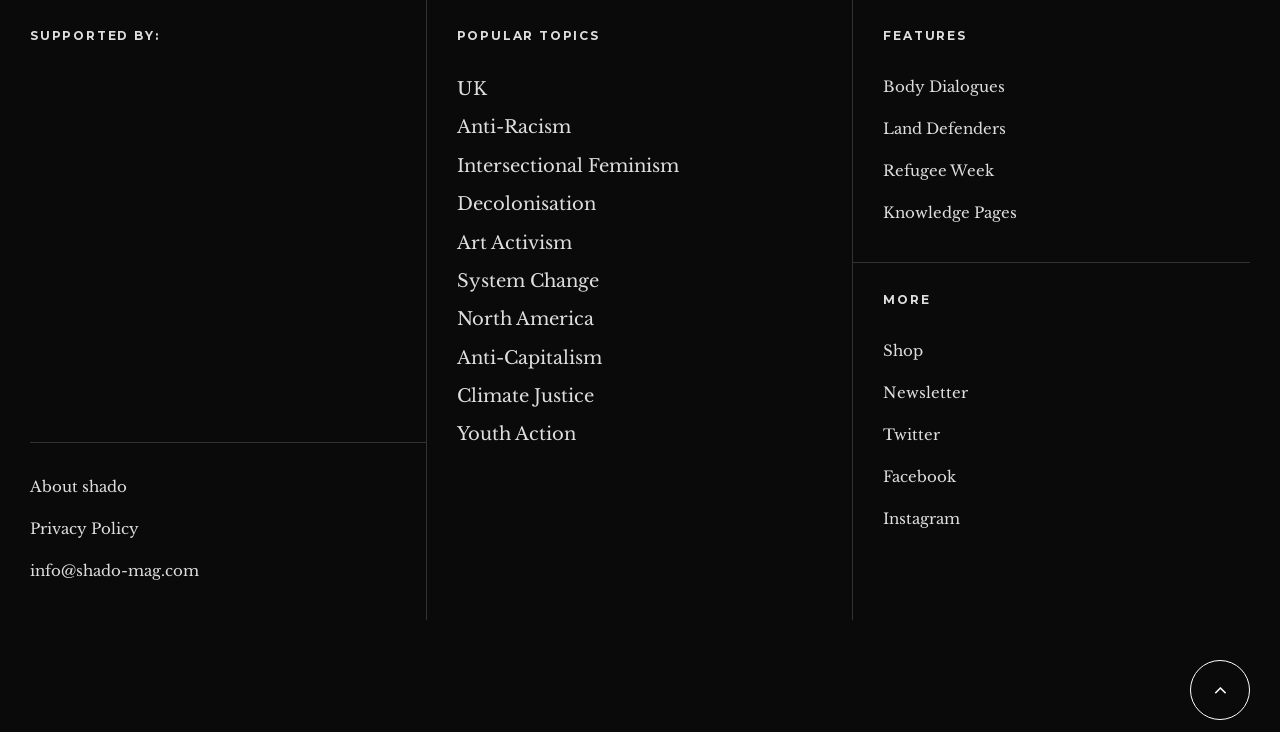Determine the bounding box coordinates of the region to click in order to accomplish the following instruction: "Follow on Twitter". Provide the coordinates as four float numbers between 0 and 1, specifically [left, top, right, bottom].

[0.69, 0.581, 0.735, 0.607]